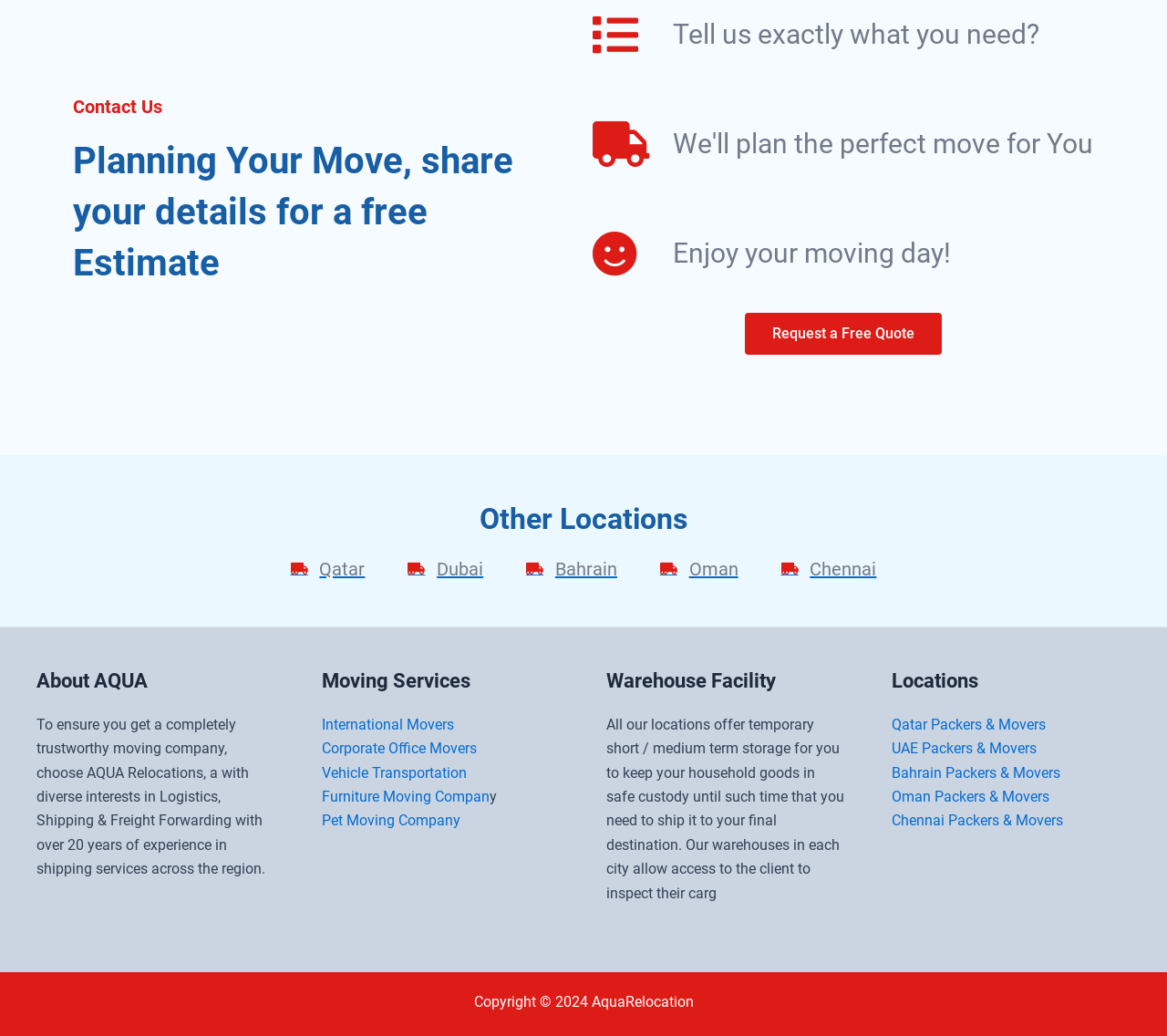Answer the question in one word or a short phrase:
What is the benefit of choosing AQUA Relocations?

Trustworthy moving company